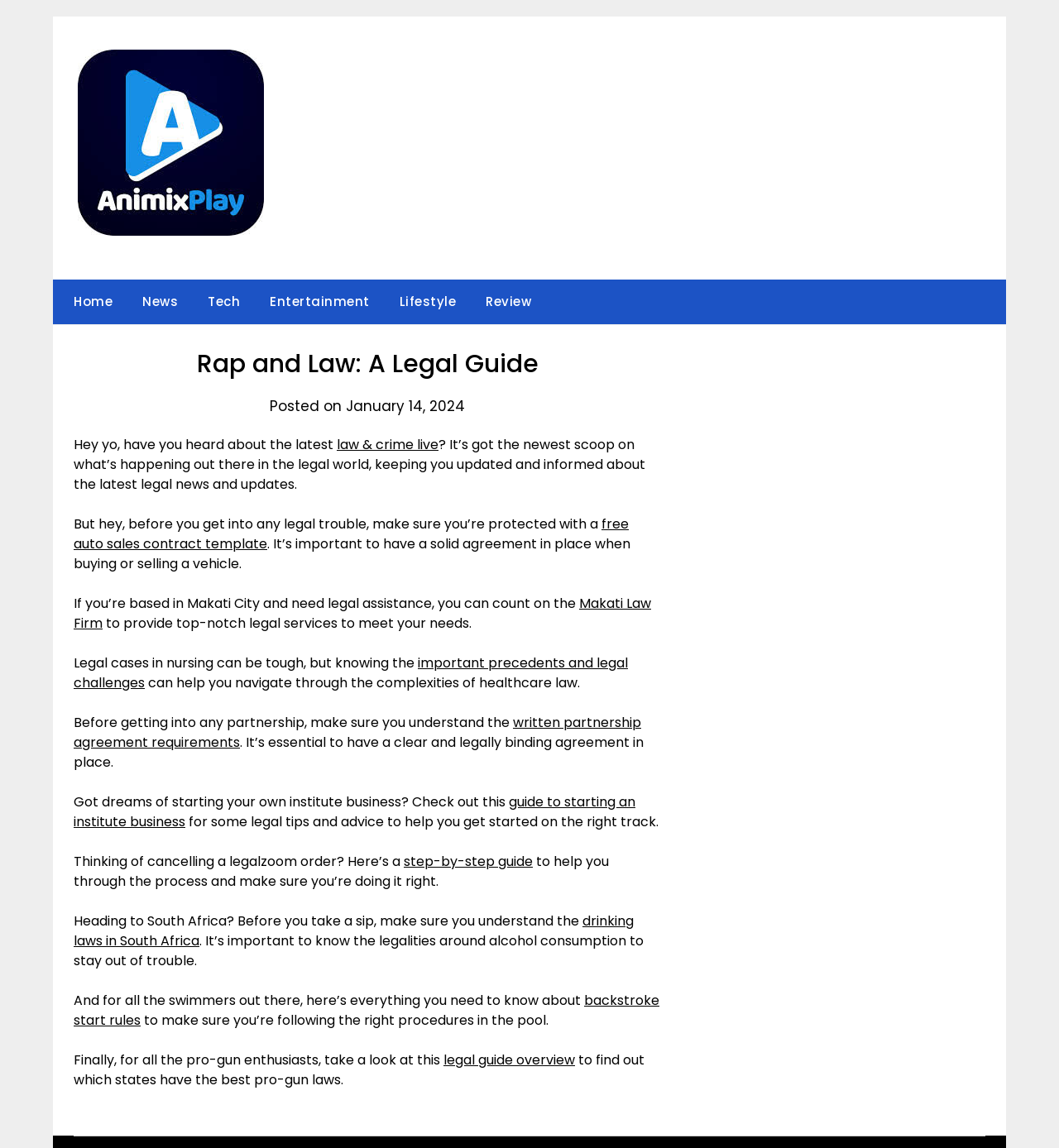Please find the bounding box for the UI element described by: "drinking laws in South Africa".

[0.07, 0.794, 0.598, 0.828]